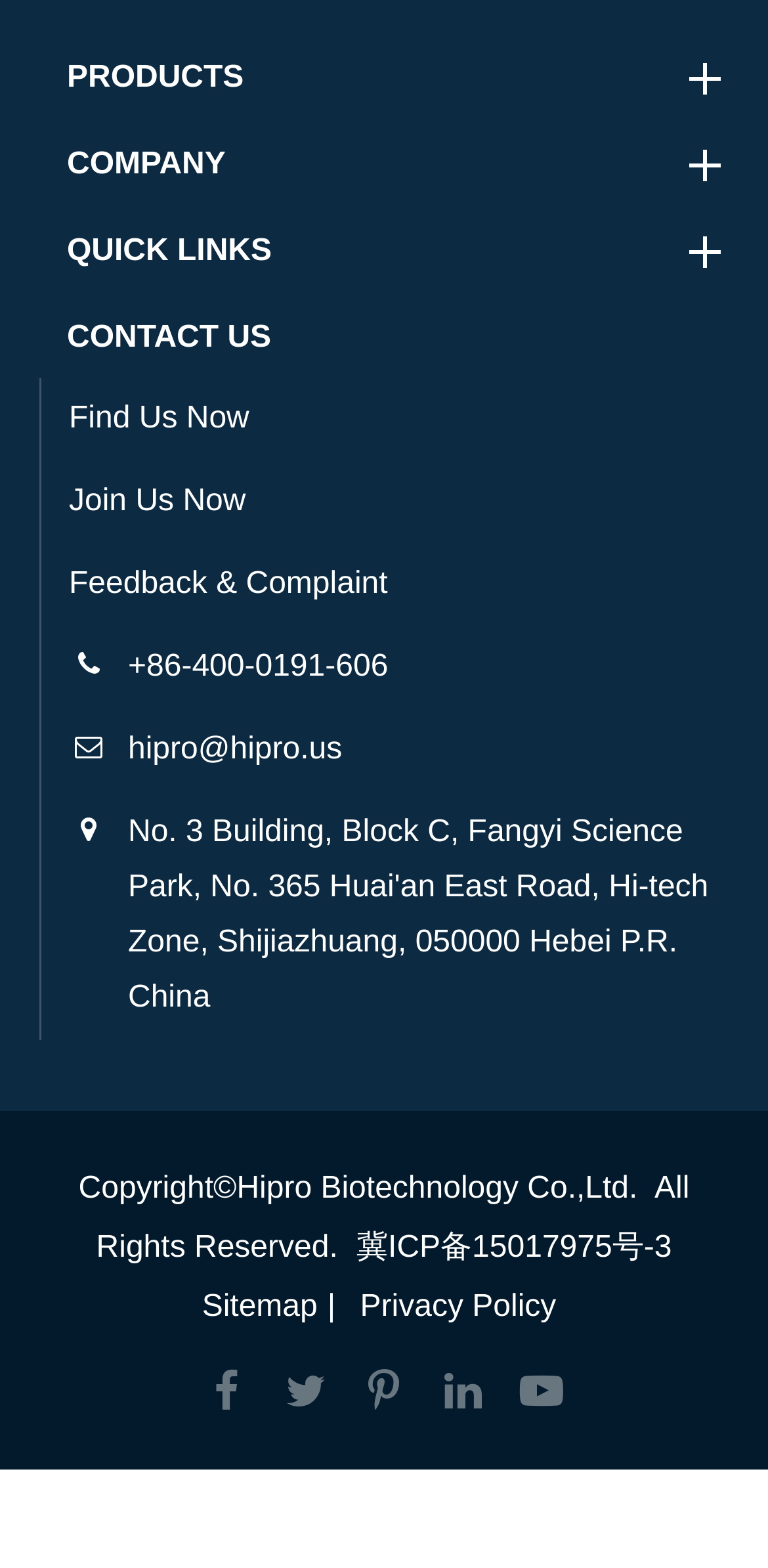Find the bounding box coordinates for the area that should be clicked to accomplish the instruction: "Visit COMPANY page".

[0.051, 0.091, 0.949, 0.121]